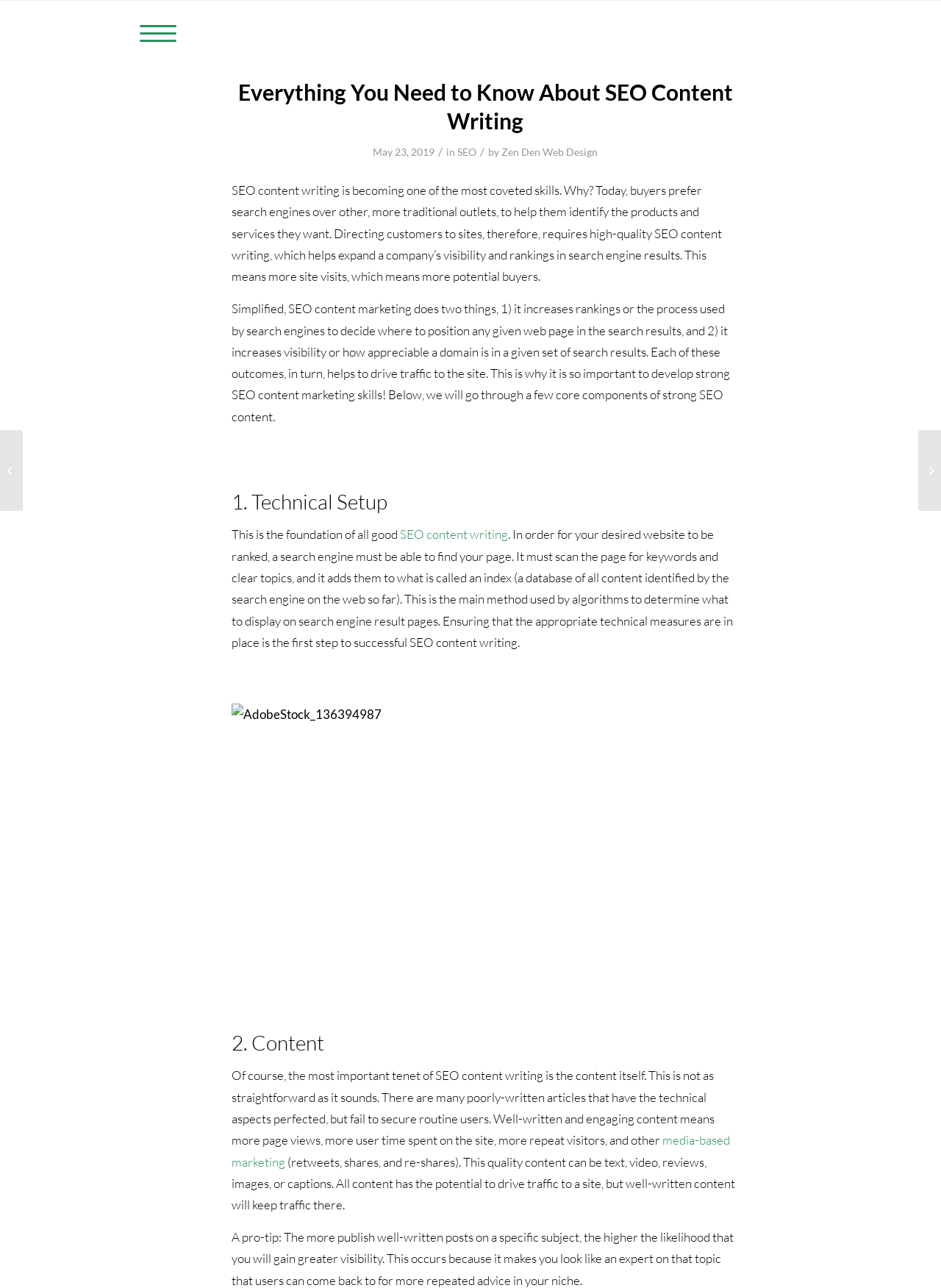What is the purpose of SEO content writing?
Please ensure your answer to the question is detailed and covers all necessary aspects.

I found the purpose of SEO content writing by reading the second paragraph of the article, which states that SEO content marketing does two things: it increases rankings and it increases visibility.